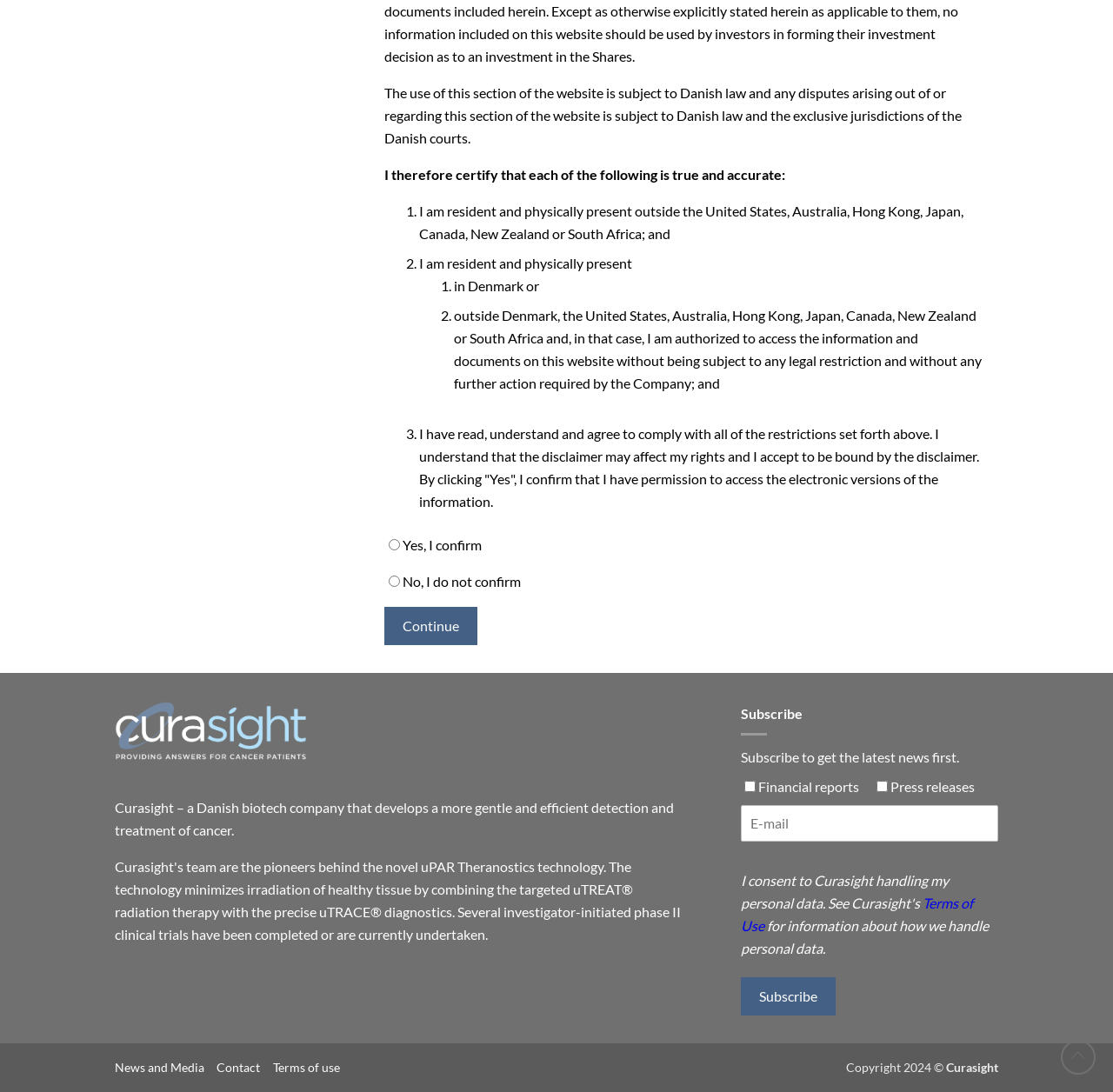Give a one-word or short phrase answer to the question: 
What is the topic of the disclaimer section?

Legal restrictions